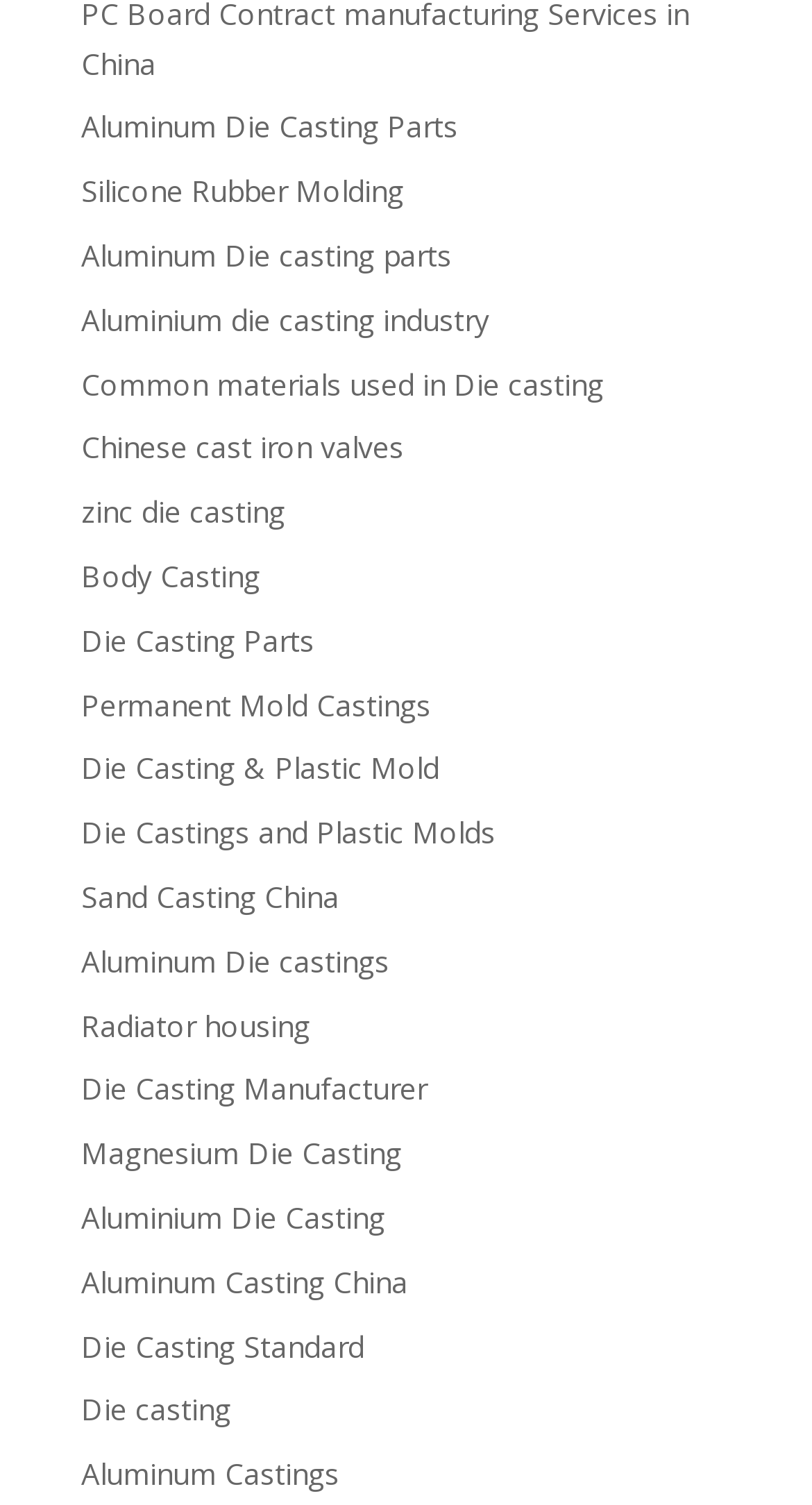Please locate the bounding box coordinates of the element that needs to be clicked to achieve the following instruction: "Click on Aluminum Die Casting Parts". The coordinates should be four float numbers between 0 and 1, i.e., [left, top, right, bottom].

[0.1, 0.071, 0.564, 0.097]